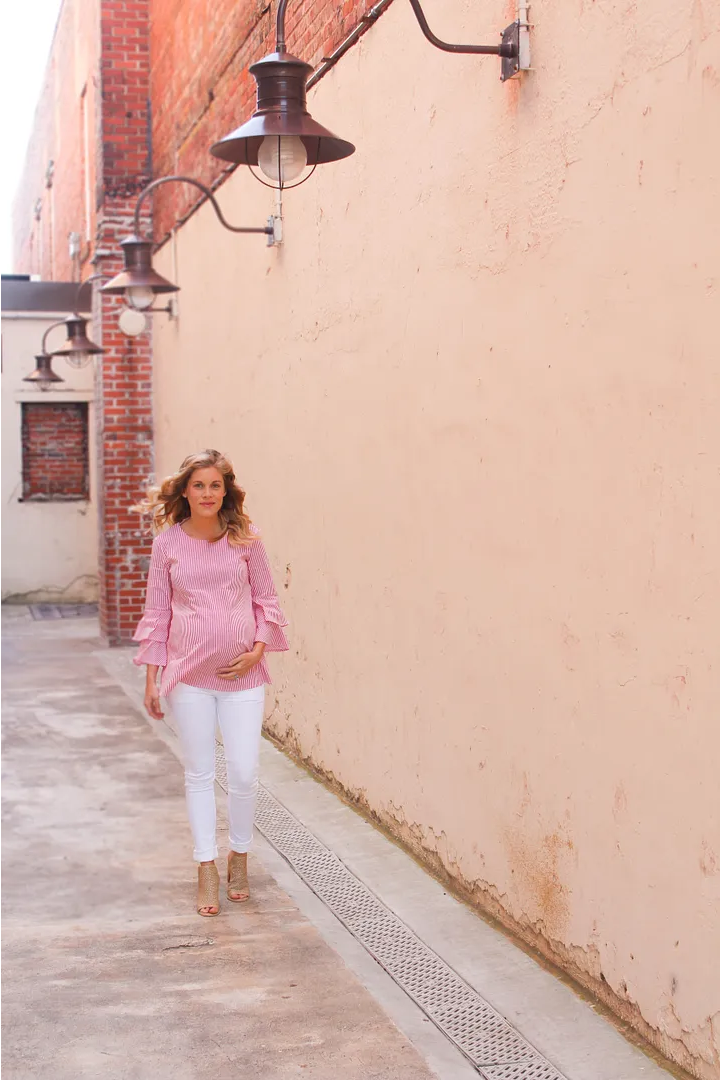What is the woman cradling?
Based on the content of the image, thoroughly explain and answer the question.

The caption states that the woman 'gently cradles her baby bump' which evokes a sense of anticipation and joy, indicating that she is pregnant.